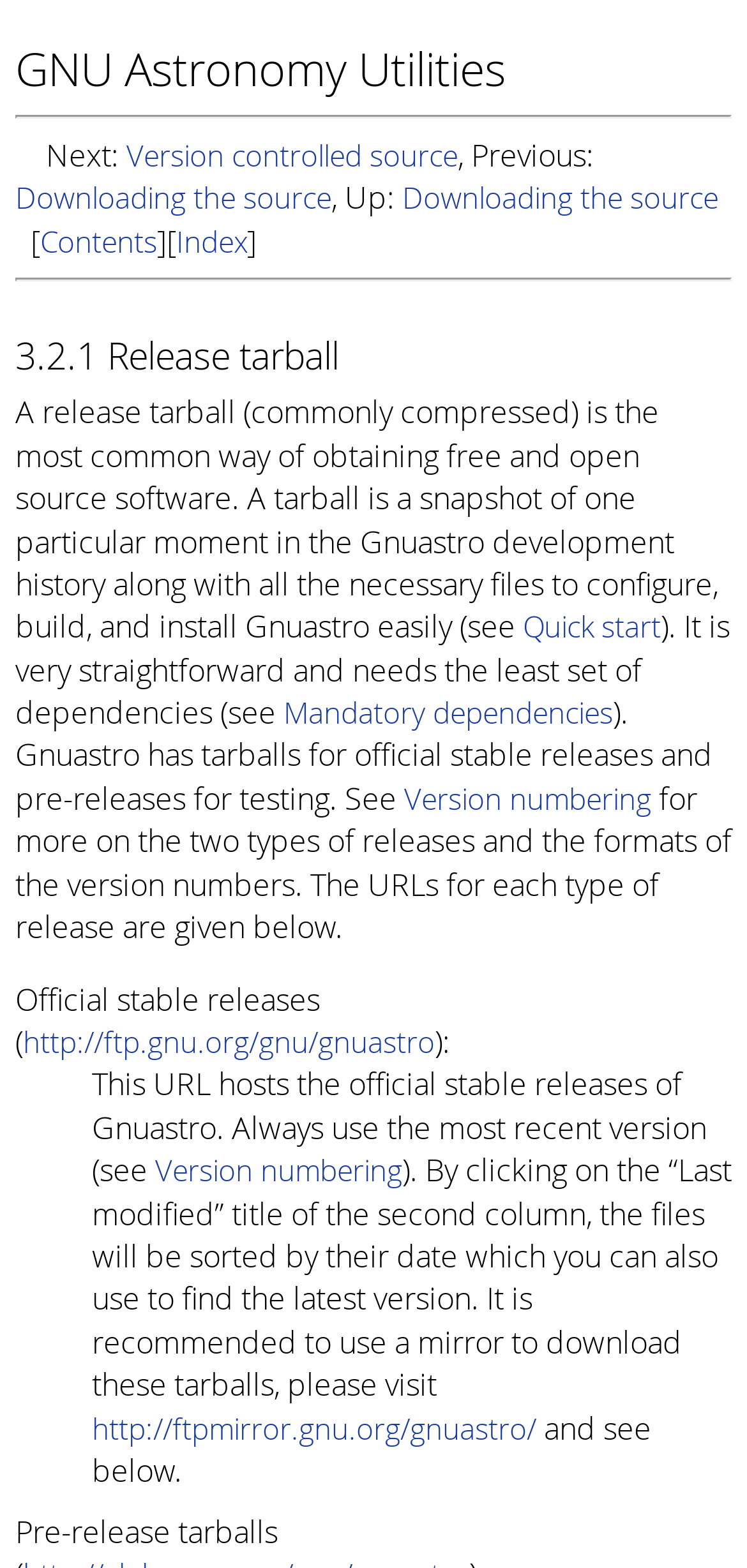What is the purpose of a tarball?
Please provide a detailed answer to the question.

According to the webpage, a tarball is a snapshot of one particular moment in the Gnuastro development history along with all the necessary files to configure, build, and install Gnuastro easily.